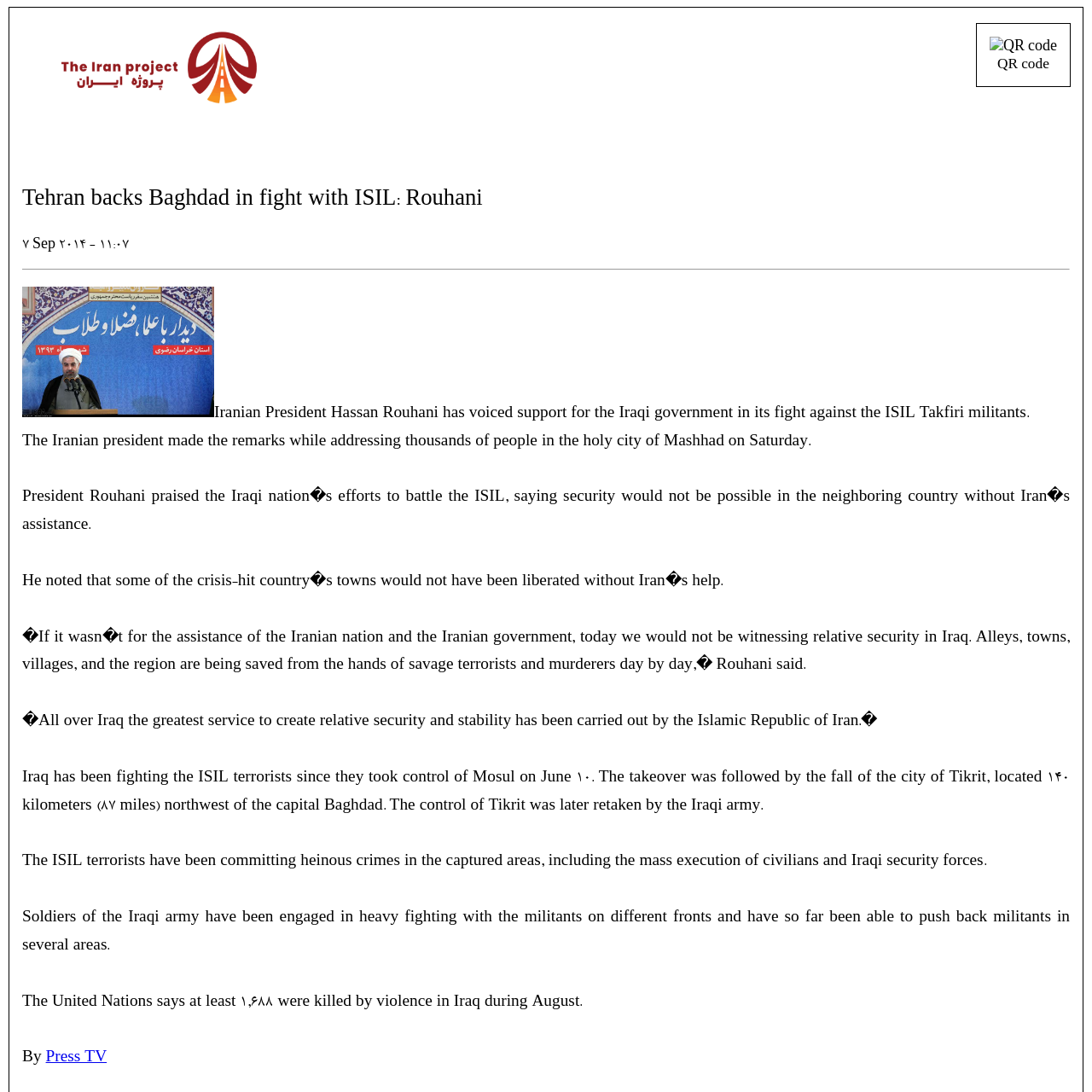Reply to the question with a brief word or phrase: What is the name of the city where President Rouhani addressed thousands of people?

Mashhad